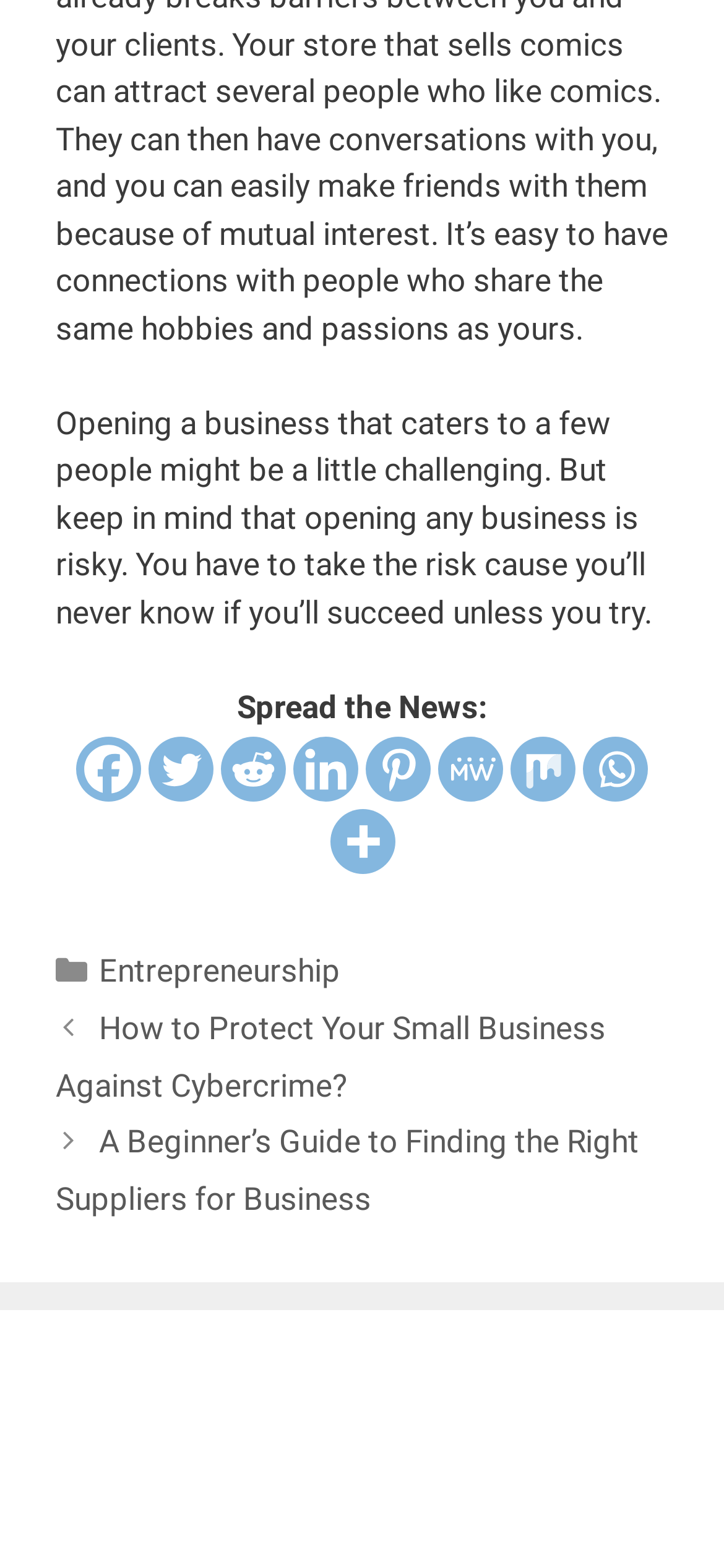Answer the question using only one word or a concise phrase: What is the topic of the article?

Entrepreneurship